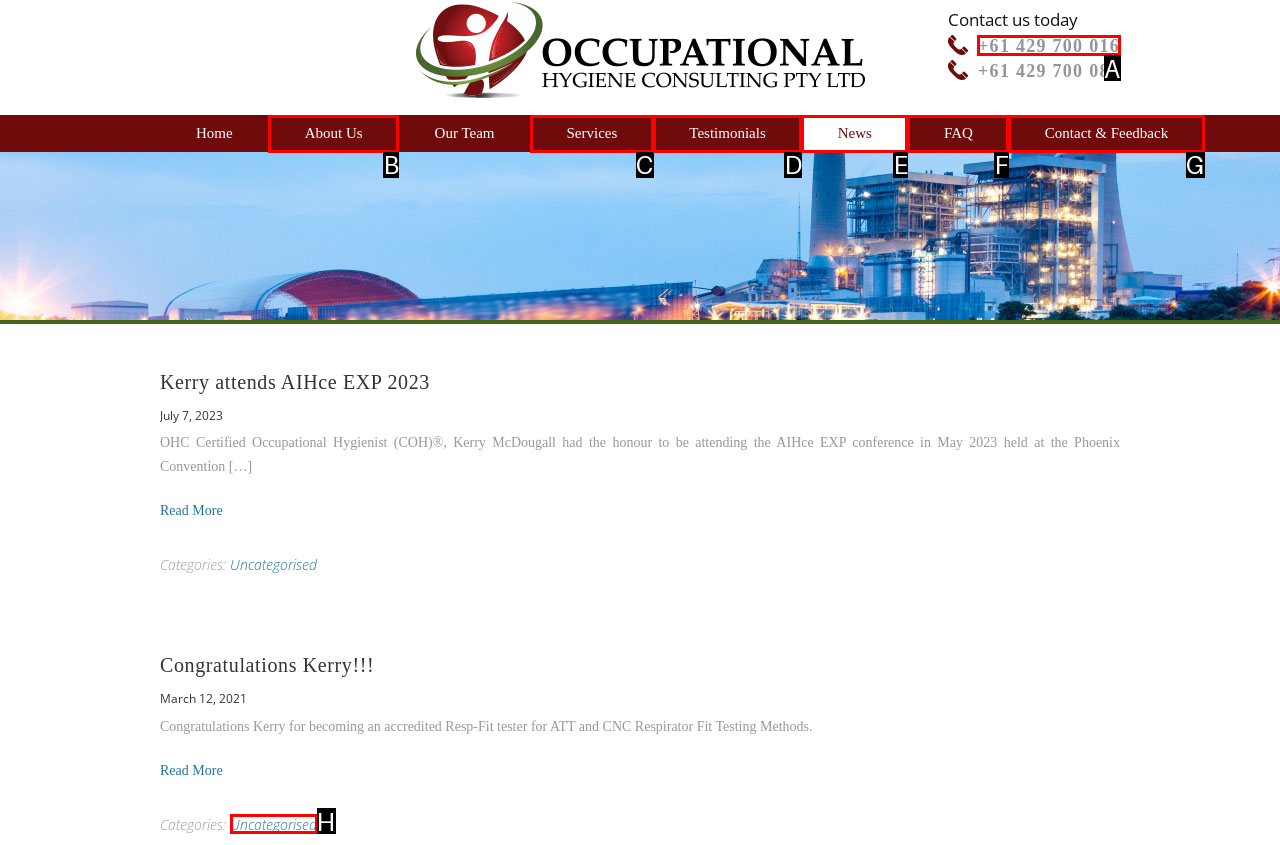Identify which HTML element to click to fulfill the following task: Call +61 429 700 016. Provide your response using the letter of the correct choice.

A